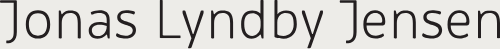Explain the details of the image comprehensively.

This image features the name "Jonas Lyndby Jensen" prominently displayed, likely representing the designer or artist associated with the Riverstone Plate. This elegant typography suggests a contemporary aesthetic, possibly aligning with the style of the piece itself. The sophisticated and minimalistic presentation hints at a design ethos that values simplicity and elegance, characteristics that may be reflected in Jensen's work. The name's placement and design hint at a brand or artistic identity, inviting viewers to explore the creative contributions of Jonas Lyndby Jensen further.